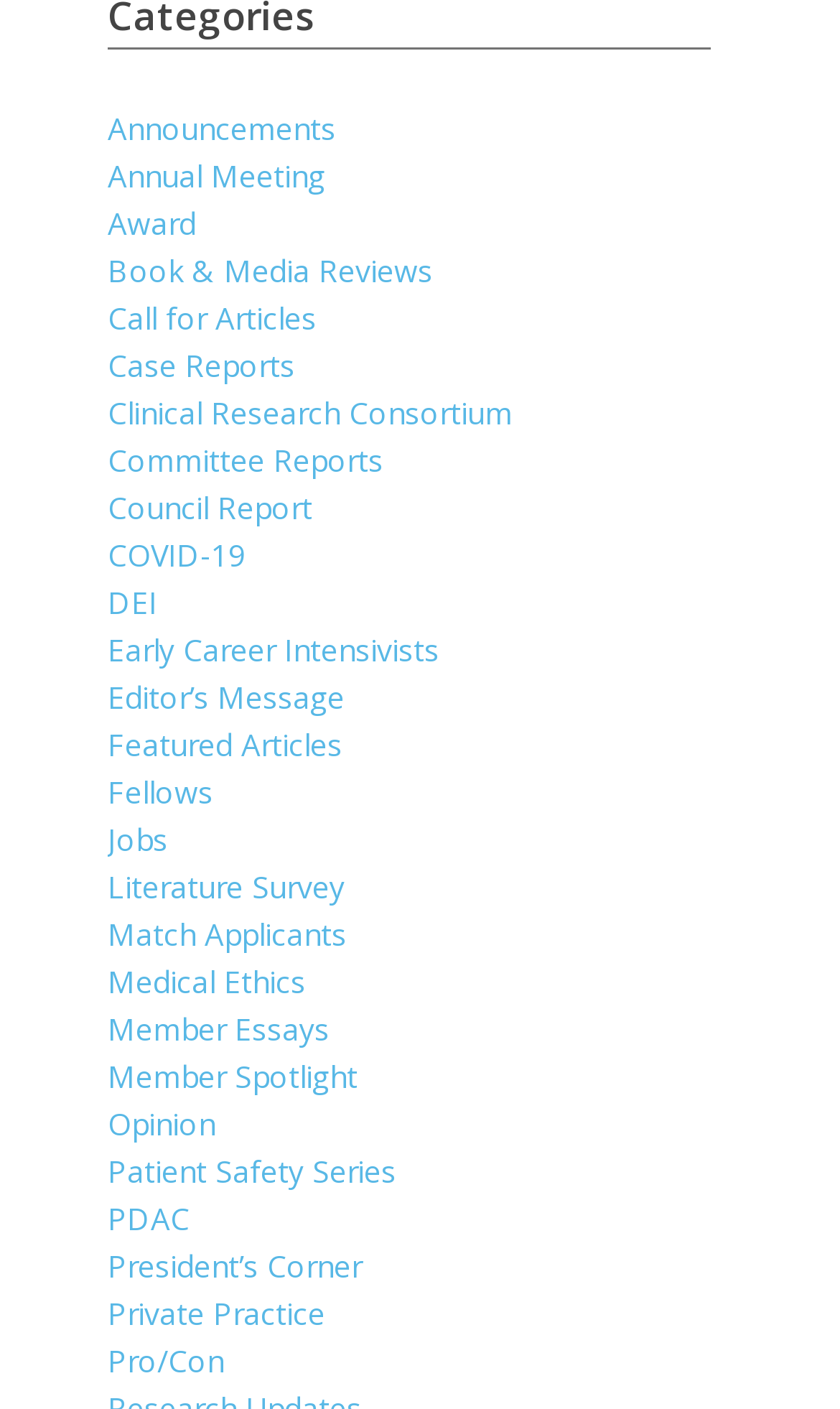How many links have 'Report' in their text?
Please provide a single word or phrase based on the screenshot.

2